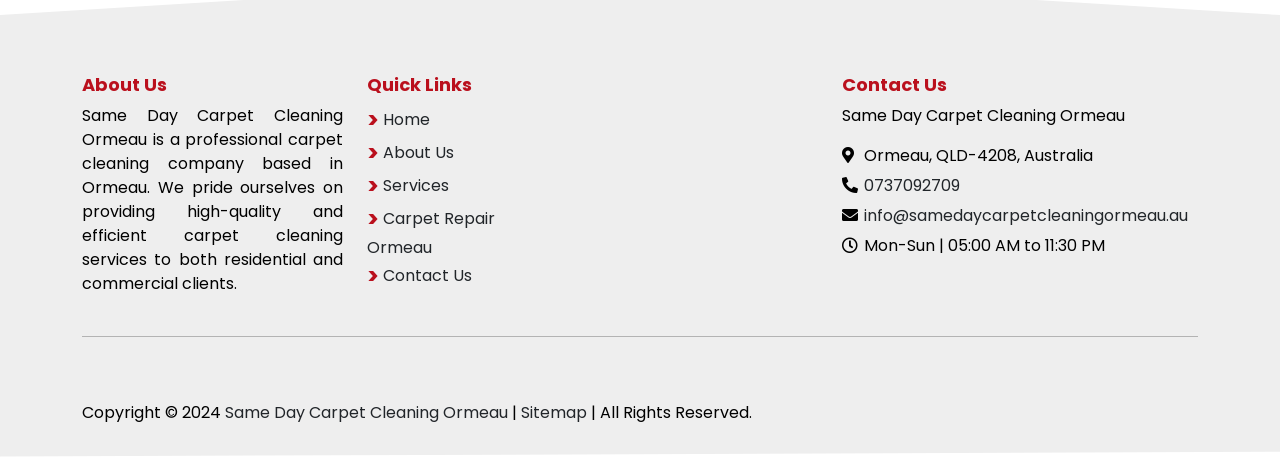What is the phone number?
With the help of the image, please provide a detailed response to the question.

I found the phone number by looking at the link element with the text '0737092709' which is located in the 'Contact Us' section of the webpage.